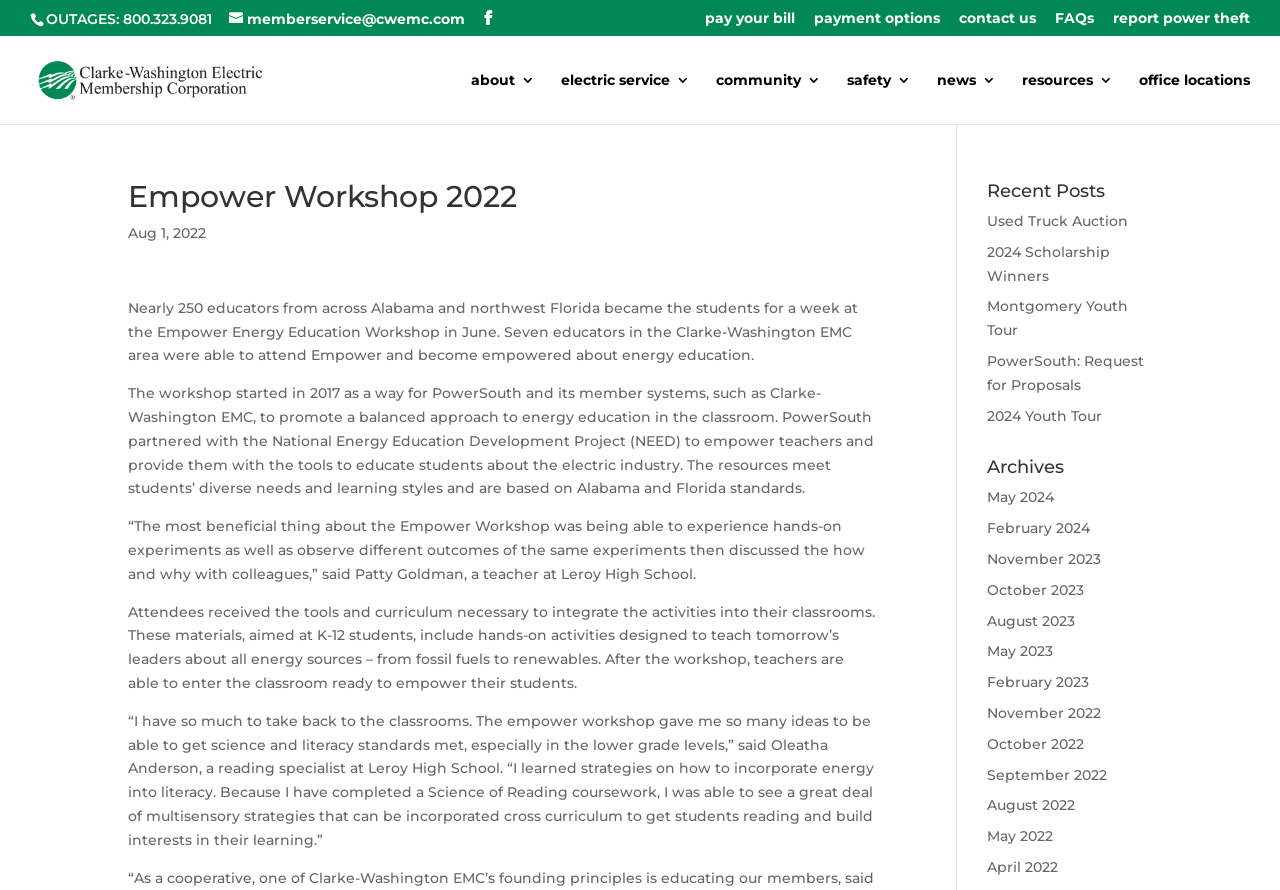Find the bounding box coordinates of the area to click in order to follow the instruction: "read about Empower Workshop 2022".

[0.1, 0.204, 0.684, 0.249]